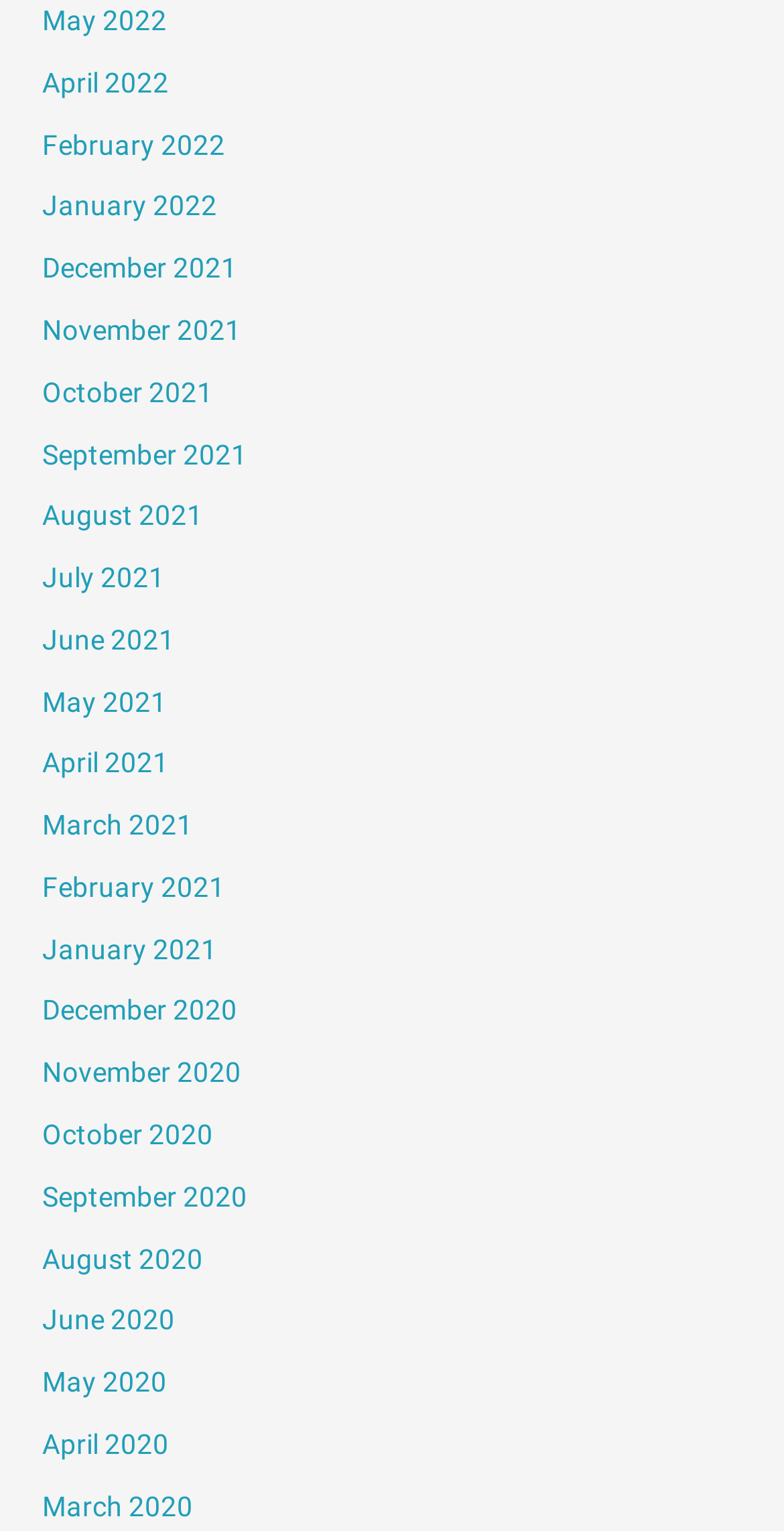Carefully observe the image and respond to the question with a detailed answer:
How many months are listed on the webpage?

I counted the number of link elements on the webpage, each representing a month, and found 24 links with month names from May 2022 to March 2020.